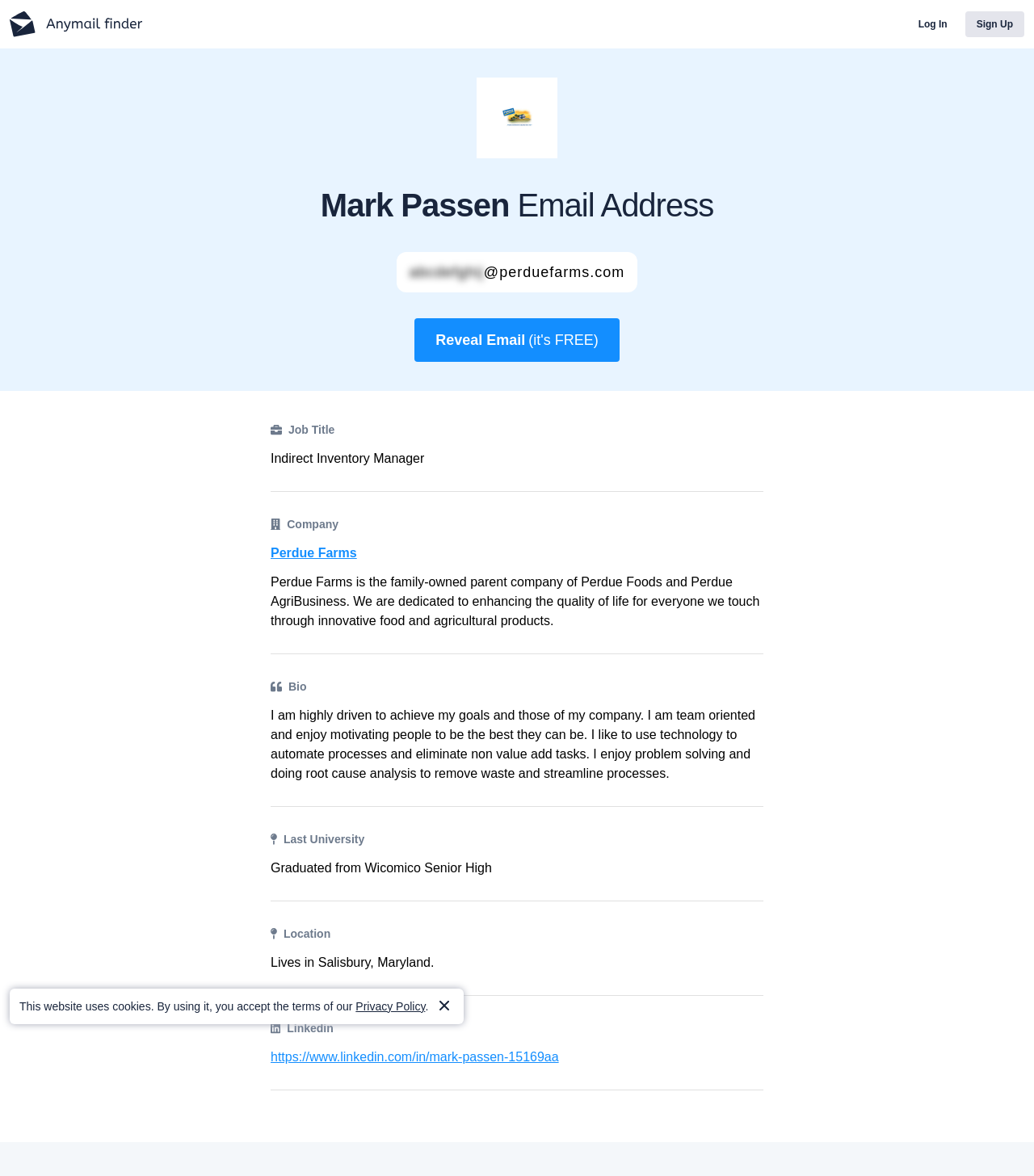Give the bounding box coordinates for the element described as: "Sign Up".

[0.933, 0.01, 0.991, 0.032]